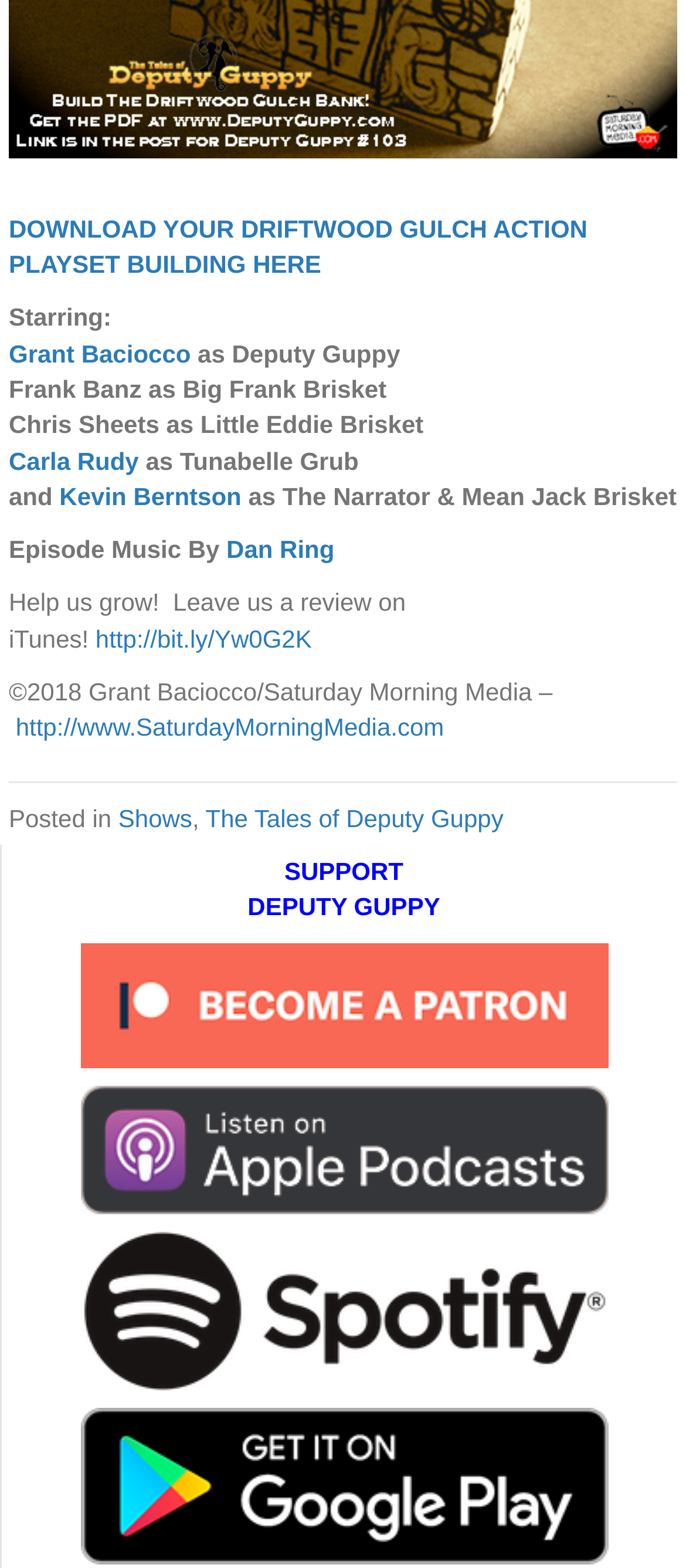Please determine the bounding box coordinates of the element's region to click in order to carry out the following instruction: "Visit Grant Baciocco's page". The coordinates should be four float numbers between 0 and 1, i.e., [left, top, right, bottom].

[0.013, 0.216, 0.278, 0.234]